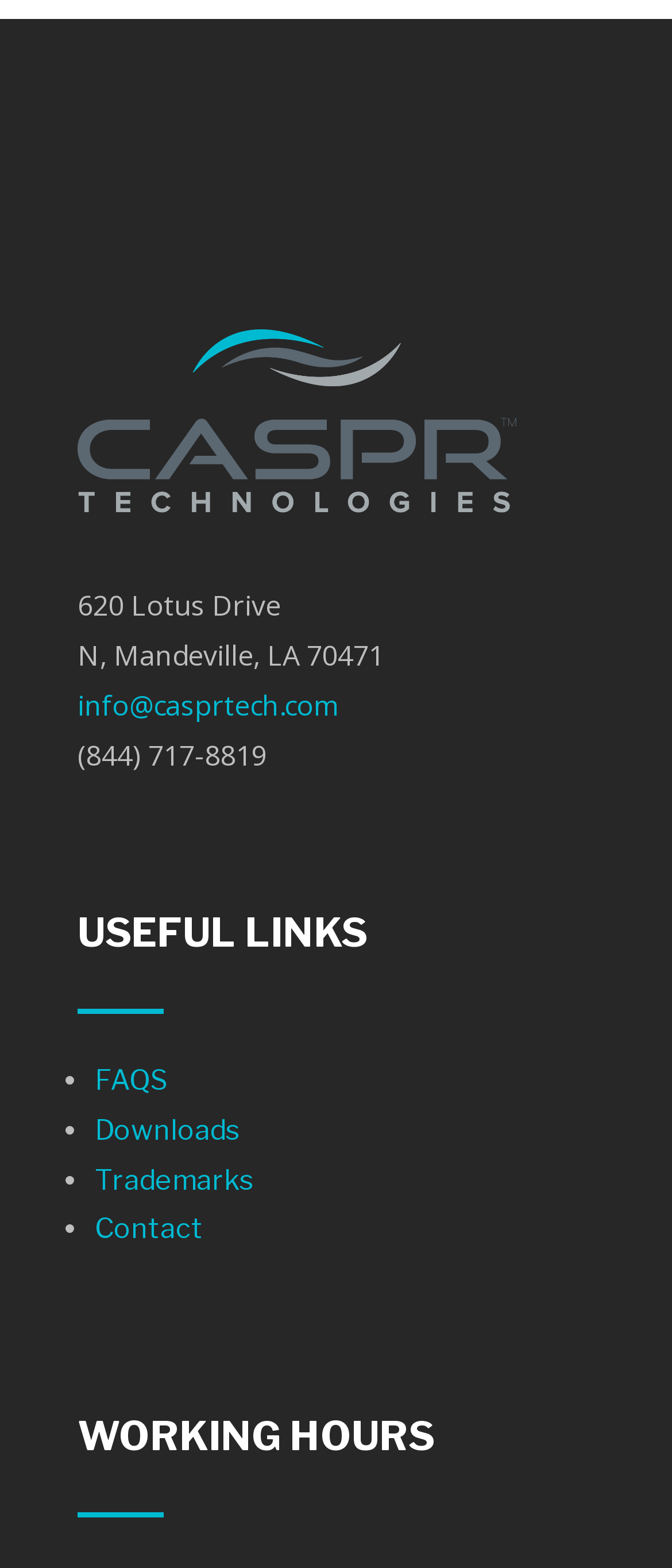Respond with a single word or phrase:
What are the useful links?

FAQS, Downloads, Trademarks, Contact